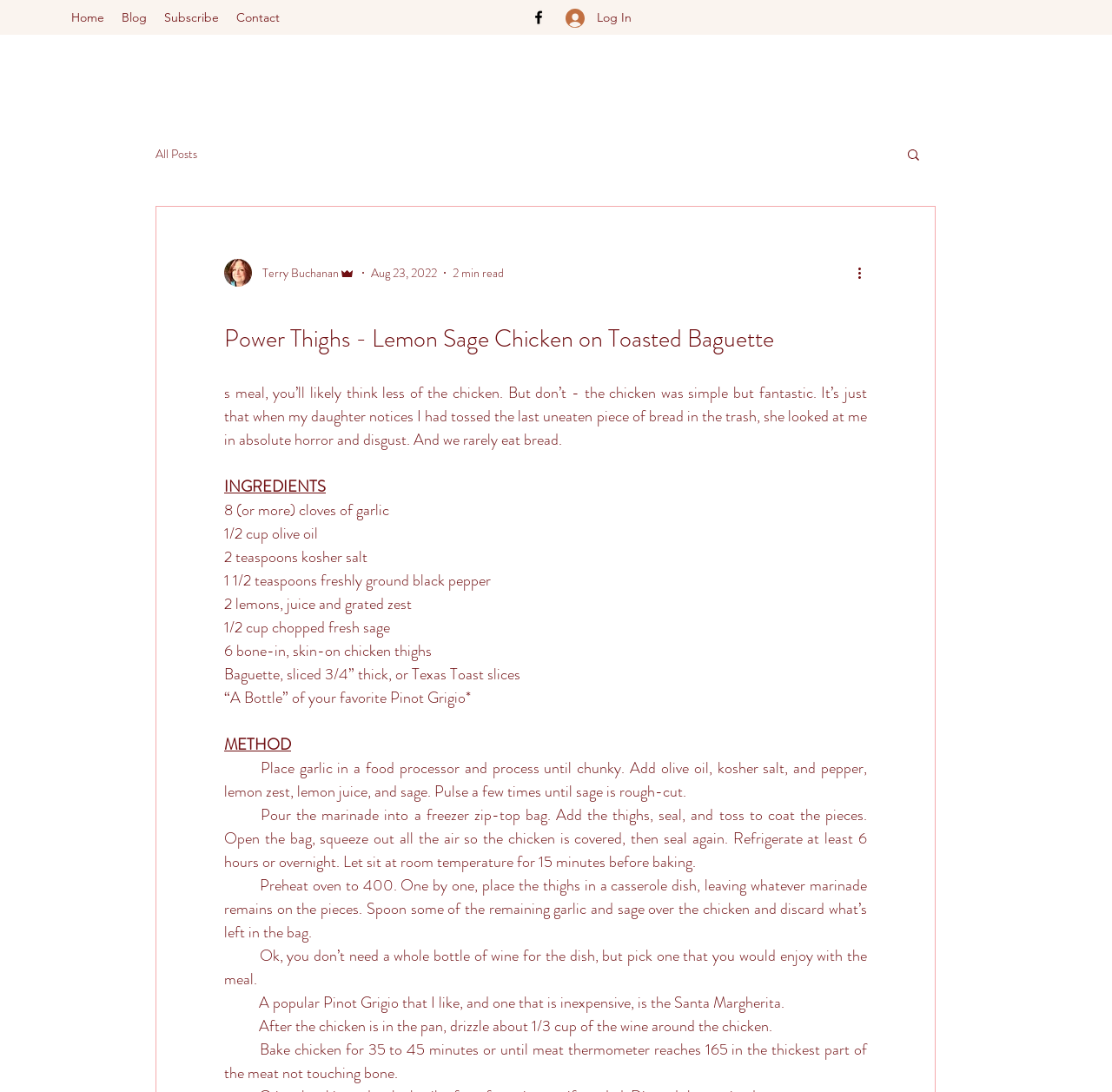Please extract the primary headline from the webpage.

Power Thighs - Lemon Sage Chicken on Toasted Baguette